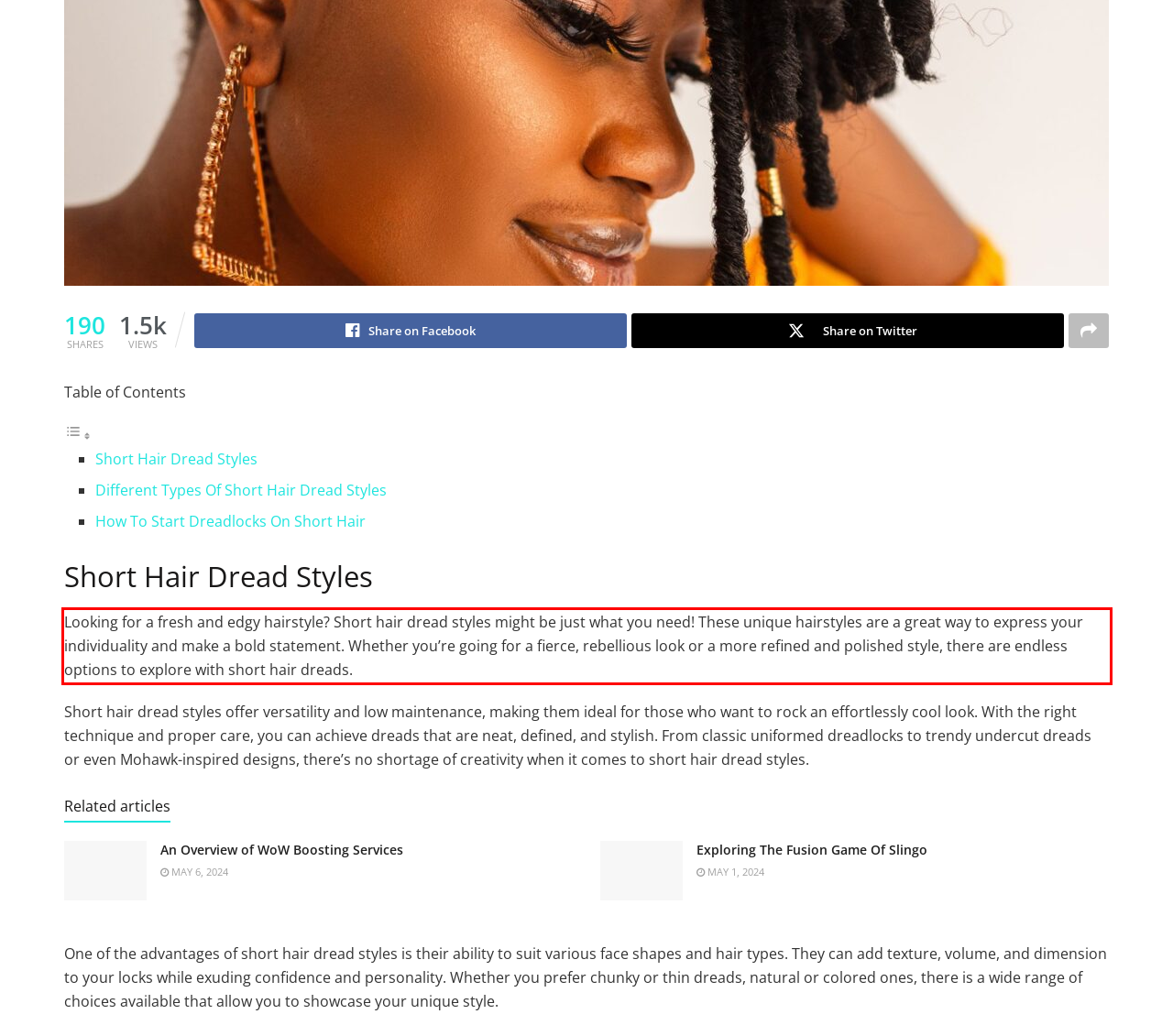You are given a screenshot of a webpage with a UI element highlighted by a red bounding box. Please perform OCR on the text content within this red bounding box.

Looking for a fresh and edgy hairstyle? Short hair dread styles might be just what you need! These unique hairstyles are a great way to express your individuality and make a bold statement. Whether you’re going for a fierce, rebellious look or a more refined and polished style, there are endless options to explore with short hair dreads.